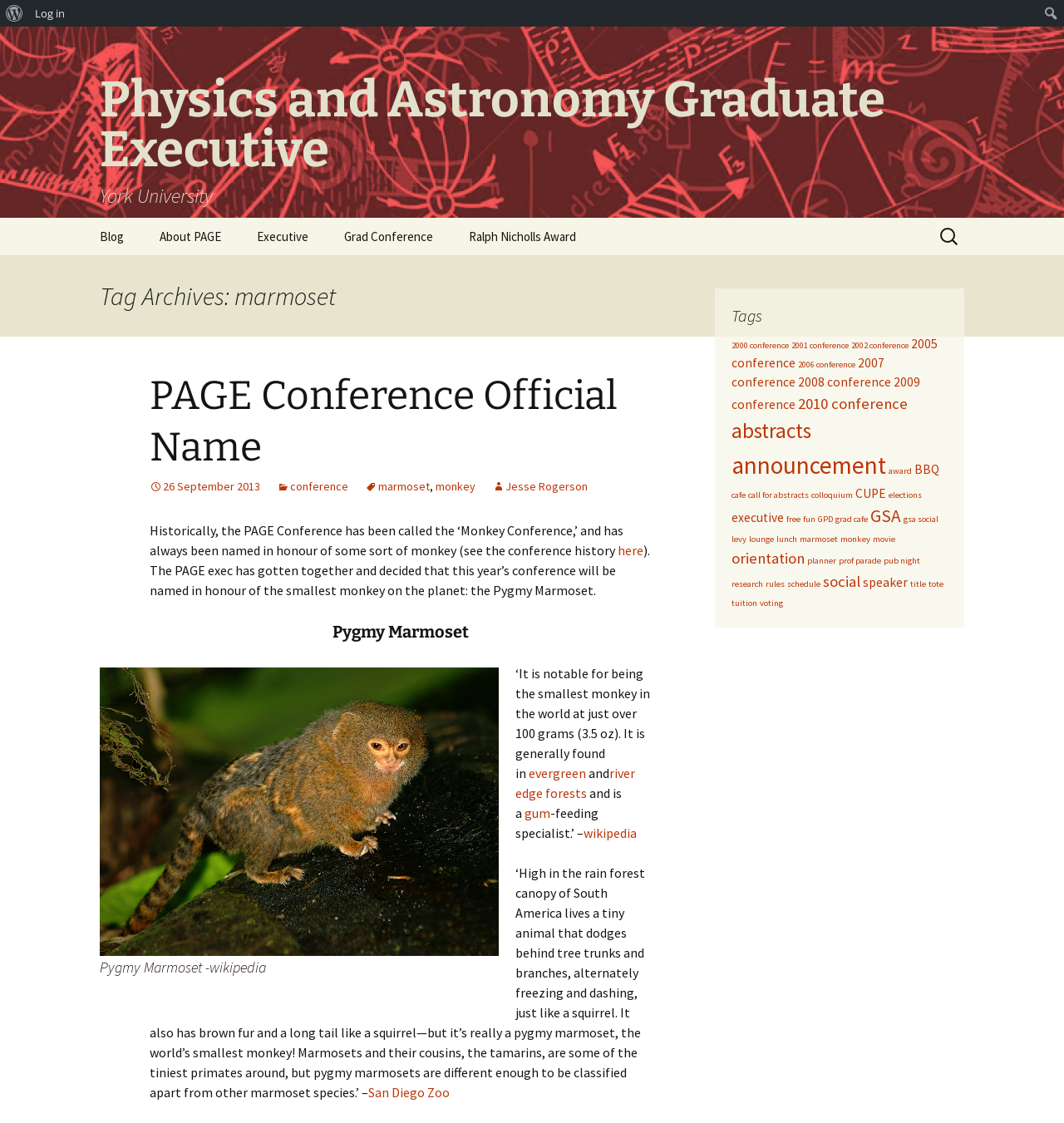Find the bounding box coordinates of the element I should click to carry out the following instruction: "Search for something".

[0.88, 0.195, 0.906, 0.226]